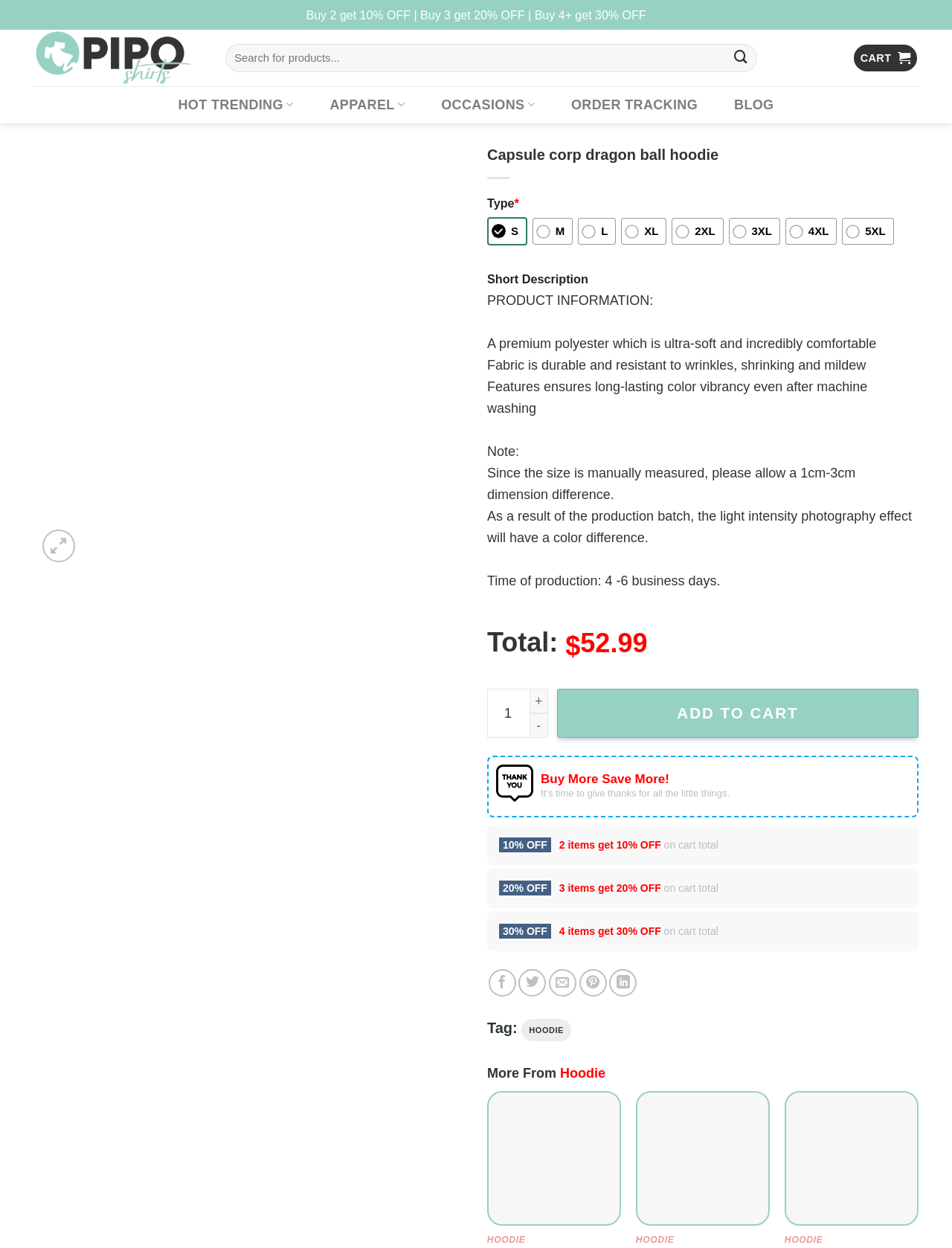Specify the bounding box coordinates of the area that needs to be clicked to achieve the following instruction: "Share on Facebook".

[0.513, 0.776, 0.542, 0.799]